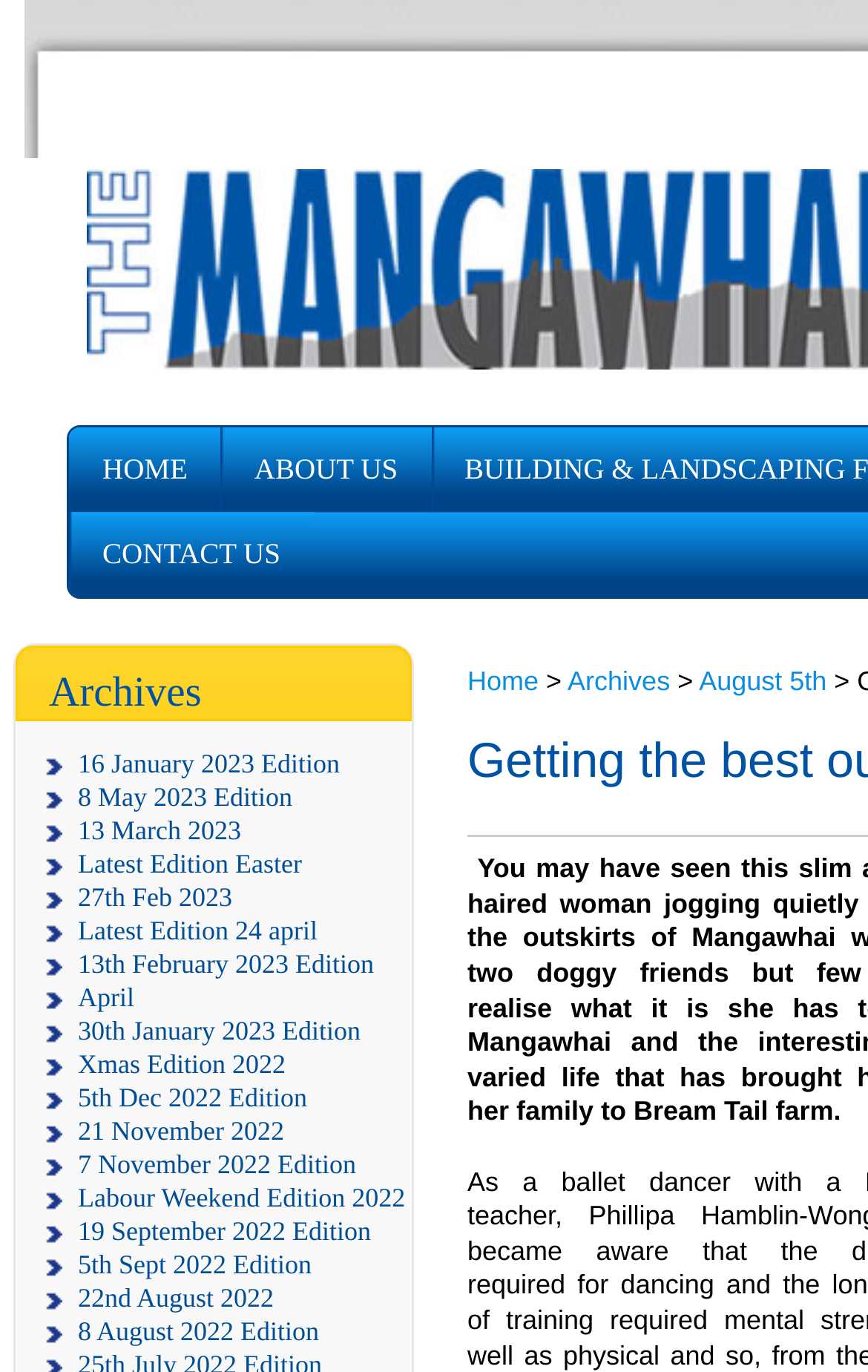Using the description: "Home", determine the UI element's bounding box coordinates. Ensure the coordinates are in the format of four float numbers between 0 and 1, i.e., [left, top, right, bottom].

[0.538, 0.485, 0.621, 0.508]